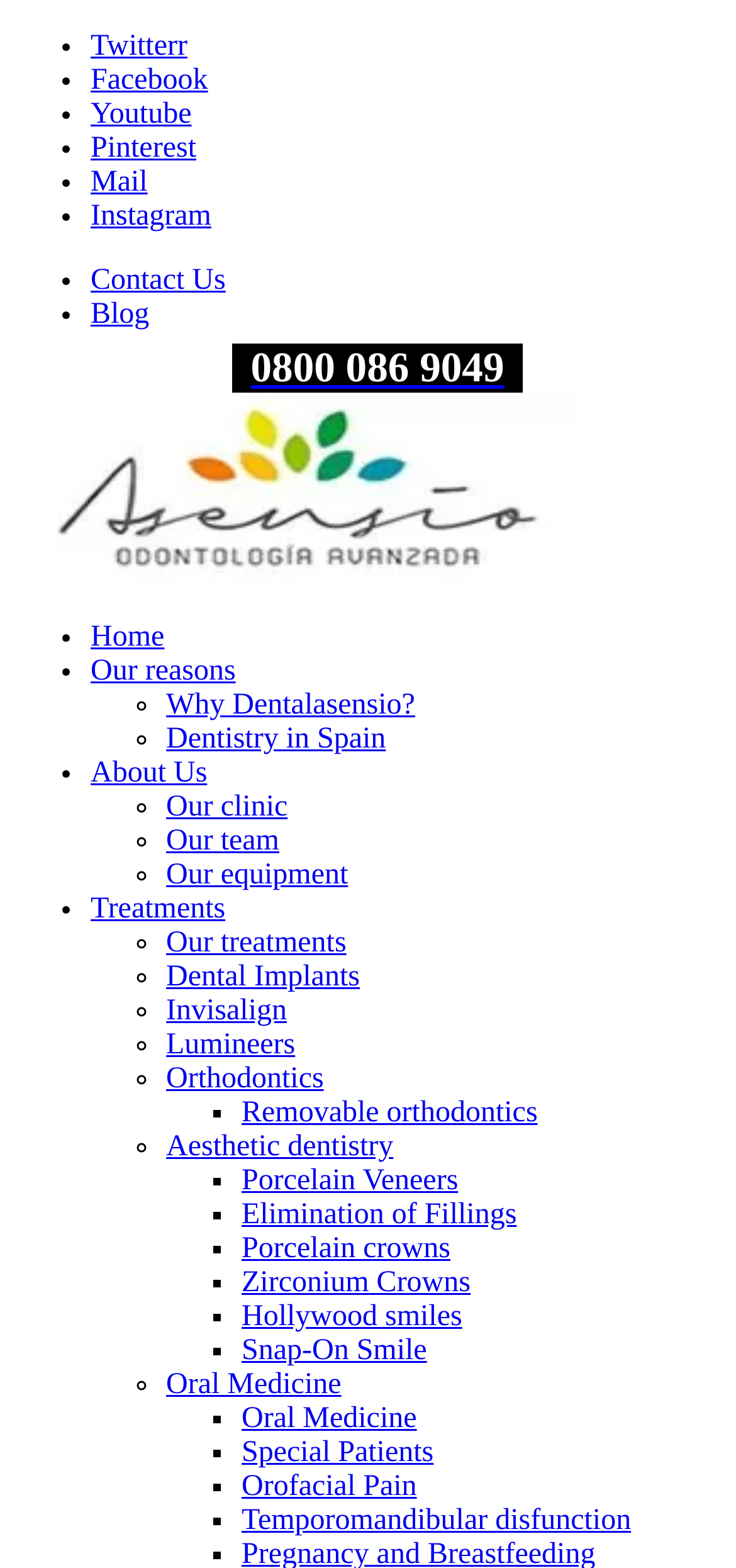Craft a detailed narrative of the webpage's structure and content.

This webpage is about the role of a stomatologist in oral health care, specifically discussing the differences between a stomatologist and a dentist. At the top of the page, there are several links, including "Contact Us", "Blog", a phone number, and the website's title "Dental Asensio. Dental Implants Abroad in Spain" accompanied by an image. 

Below these links, there is a section with a heading "What is a Stomatologist?" which includes a link to the same title, a date "12 April, 2023", and a category "Sin categoría". This section is followed by a paragraph of text explaining that a stomatologist is responsible for diagnosing, treating, and preventing cases related to the field of stomatology, which studies diseases, anatomy, and physiology related to the mouth.

Further down, there is another section with a heading "What are the differences between a stomatologist and a dentist?" but the content of this section is not provided. Throughout the page, there are several images, including one with the title "Stomatologist". The overall content of the page is focused on providing information about stomatologists and their role in oral health care.